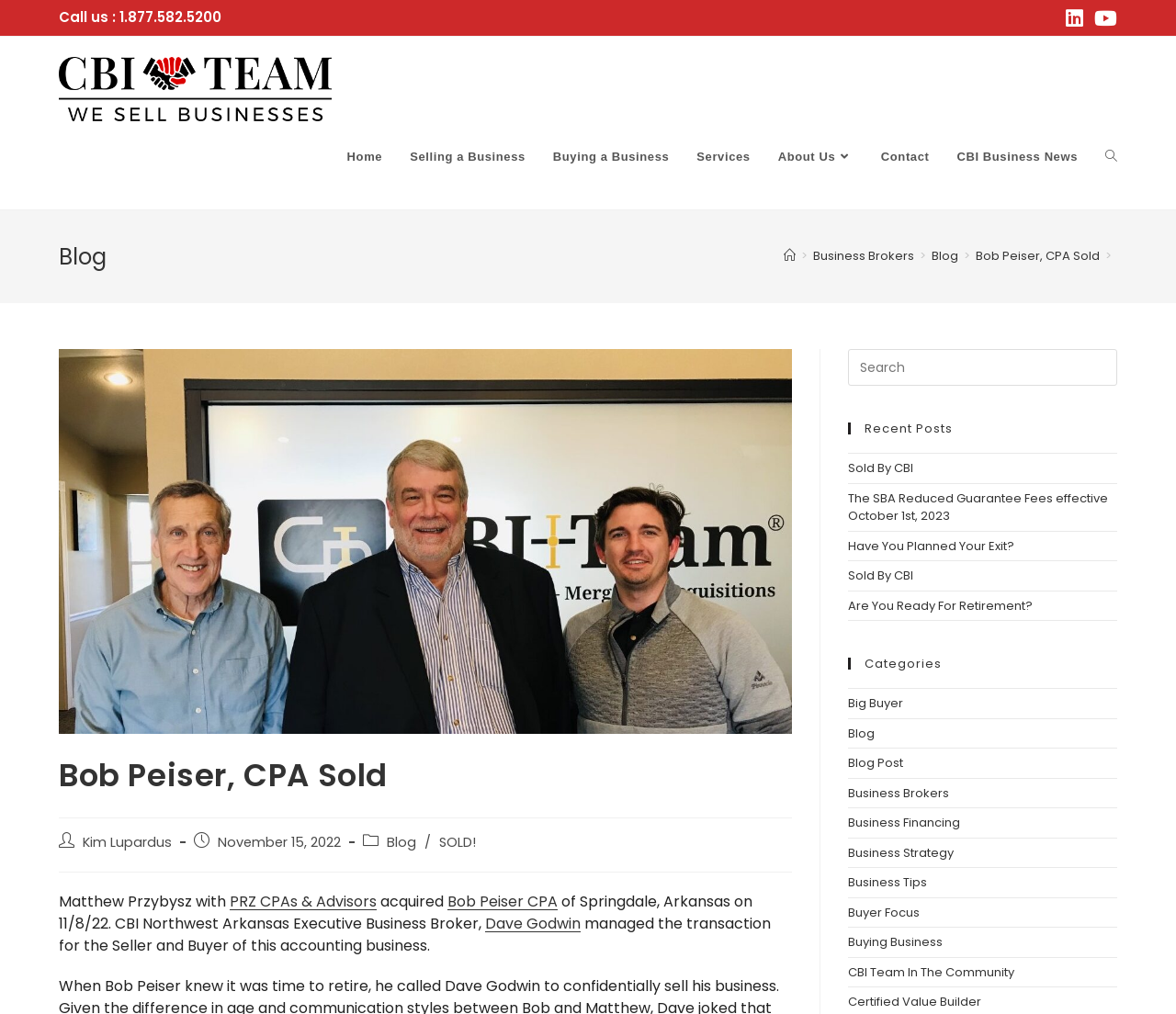Please identify the bounding box coordinates of the element I should click to complete this instruction: 'Read the blog post'. The coordinates should be given as four float numbers between 0 and 1, like this: [left, top, right, bottom].

[0.05, 0.878, 0.64, 0.921]